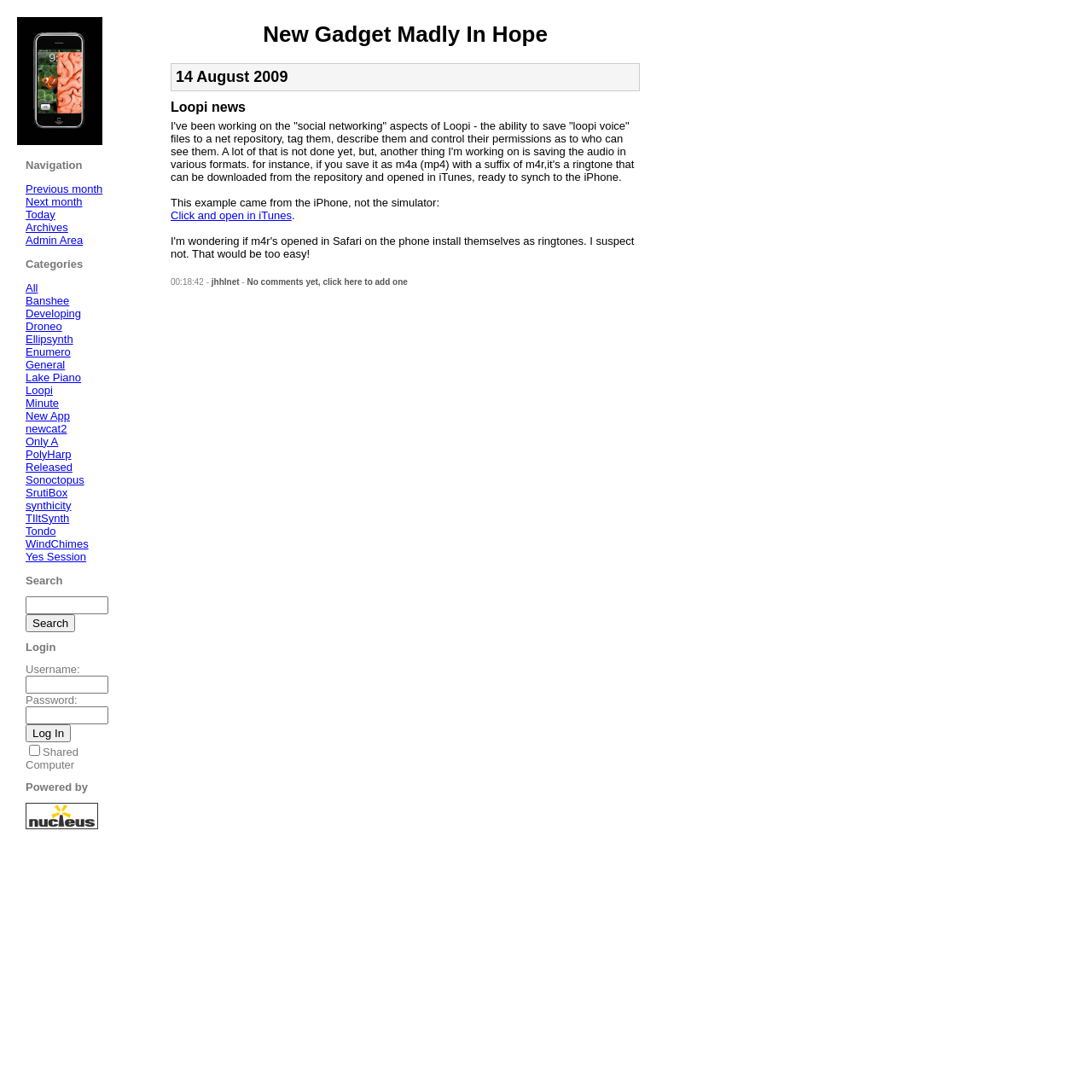Provide the bounding box coordinates, formatted as (top-left x, top-left y, bottom-right x, bottom-right y), with all values being floating point numbers between 0 and 1. Identify the bounding box of the UI element that matches the description: Theoretical Approach

None